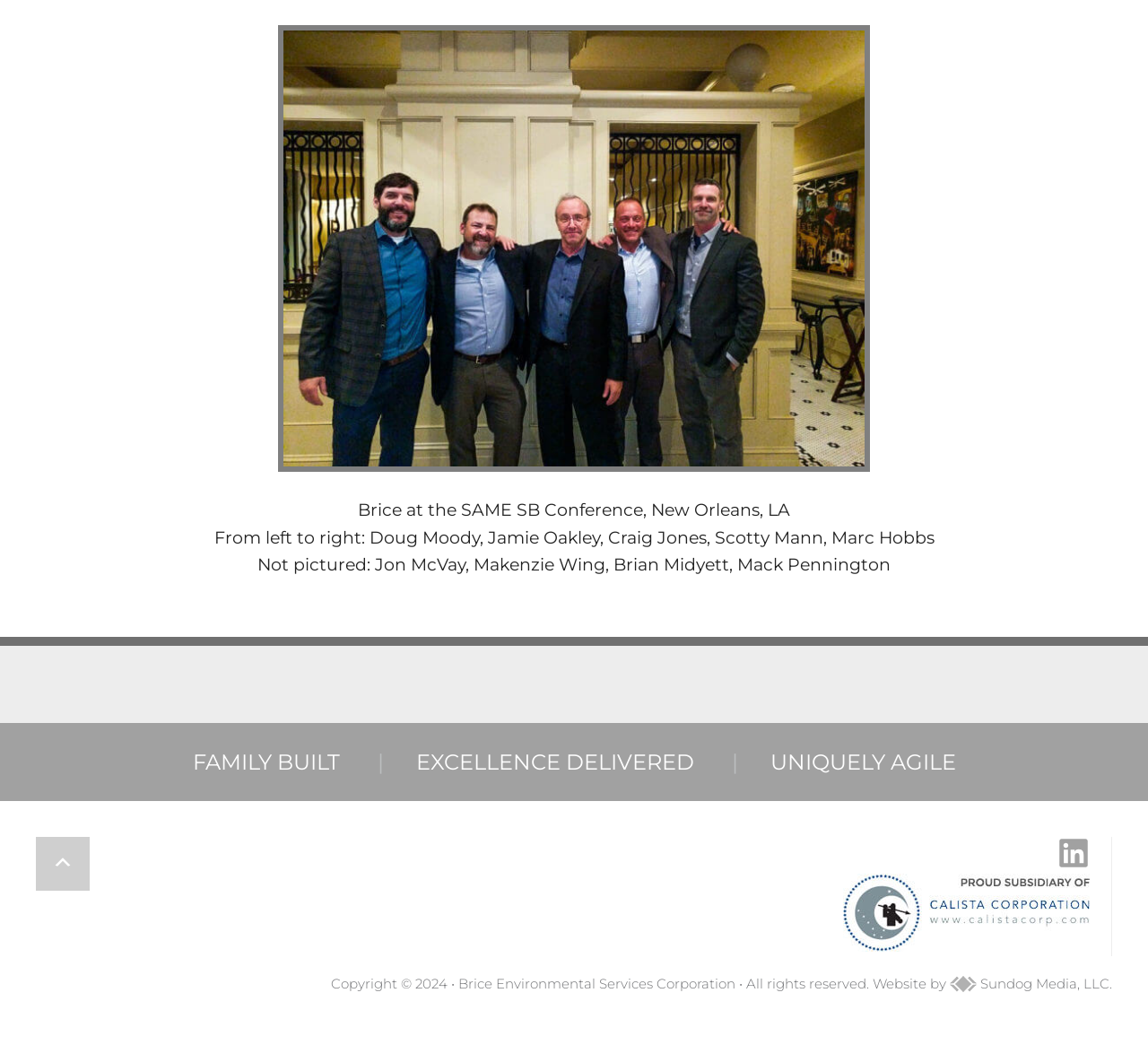Determine the bounding box coordinates for the UI element described. Format the coordinates as (top-left x, top-left y, bottom-right x, bottom-right y) and ensure all values are between 0 and 1. Element description: alt="Proud Subsidiary of Calista Corporation"

[0.734, 0.898, 0.949, 0.914]